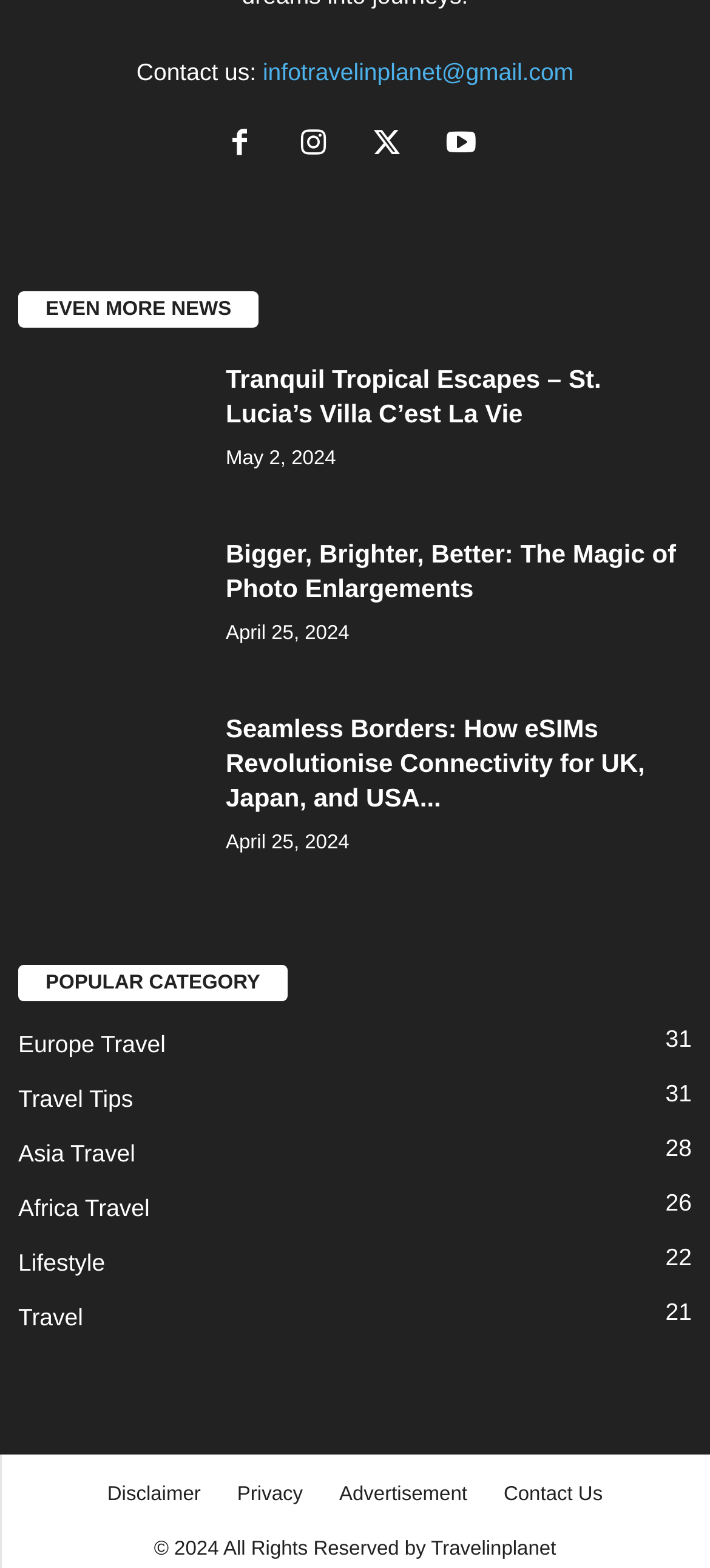Determine the bounding box coordinates of the element that should be clicked to execute the following command: "Explore Europe Travel".

[0.026, 0.657, 0.233, 0.674]